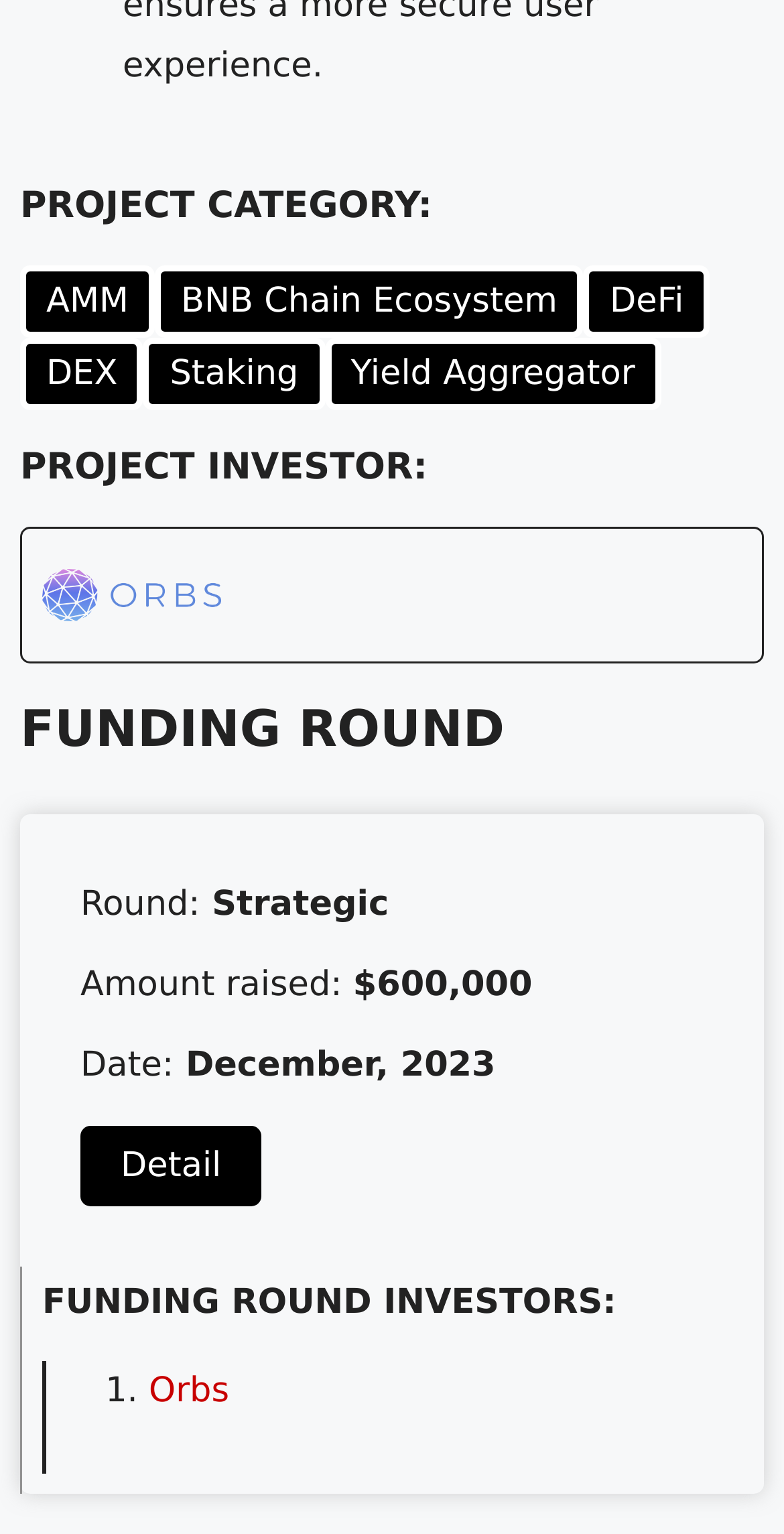What is the project category? Based on the screenshot, please respond with a single word or phrase.

AMM, BNB Chain Ecosystem, DeFi, DEX, Staking, Yield Aggregator